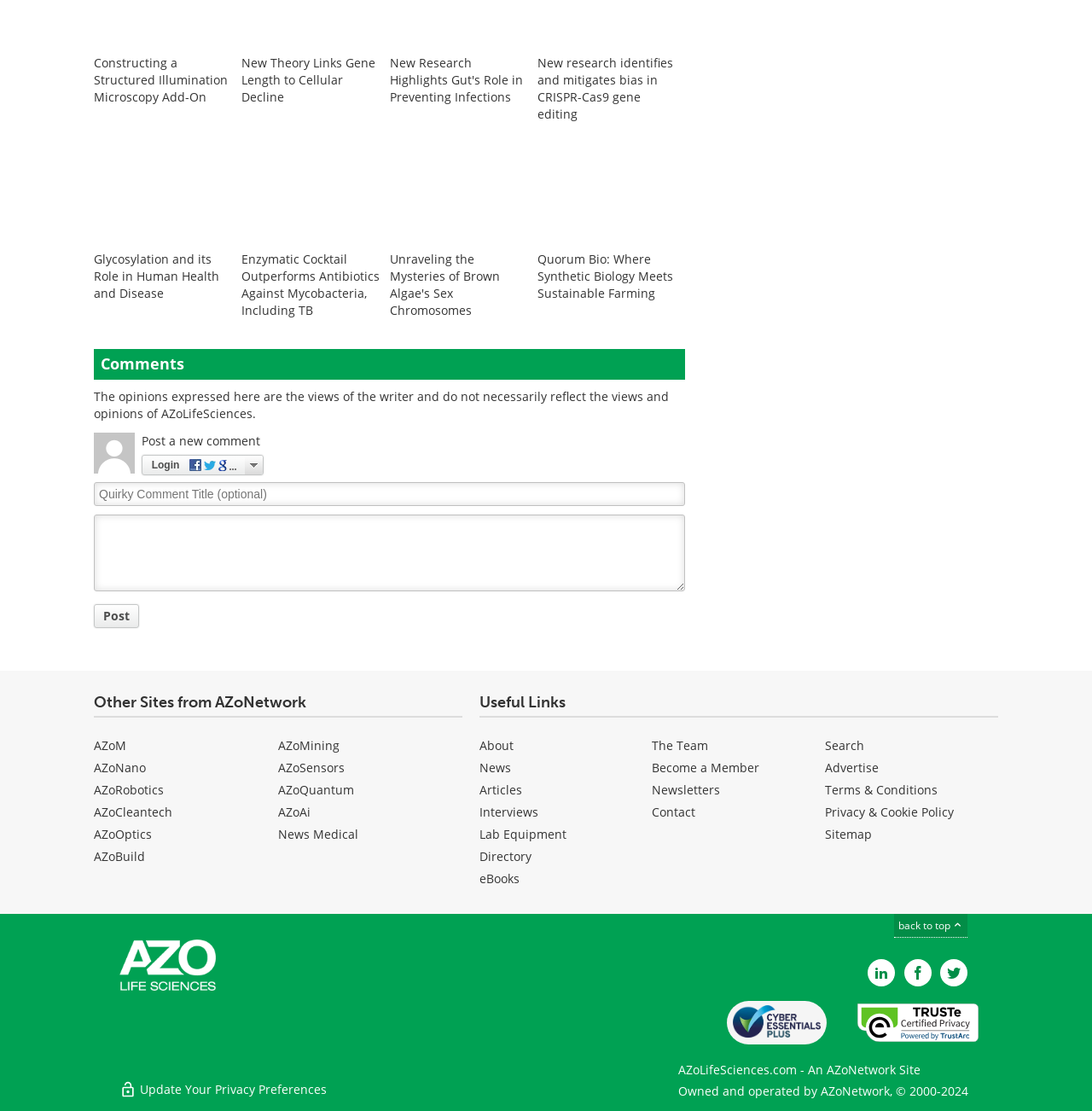Kindly determine the bounding box coordinates of the area that needs to be clicked to fulfill this instruction: "Login to the website".

[0.13, 0.409, 0.241, 0.428]